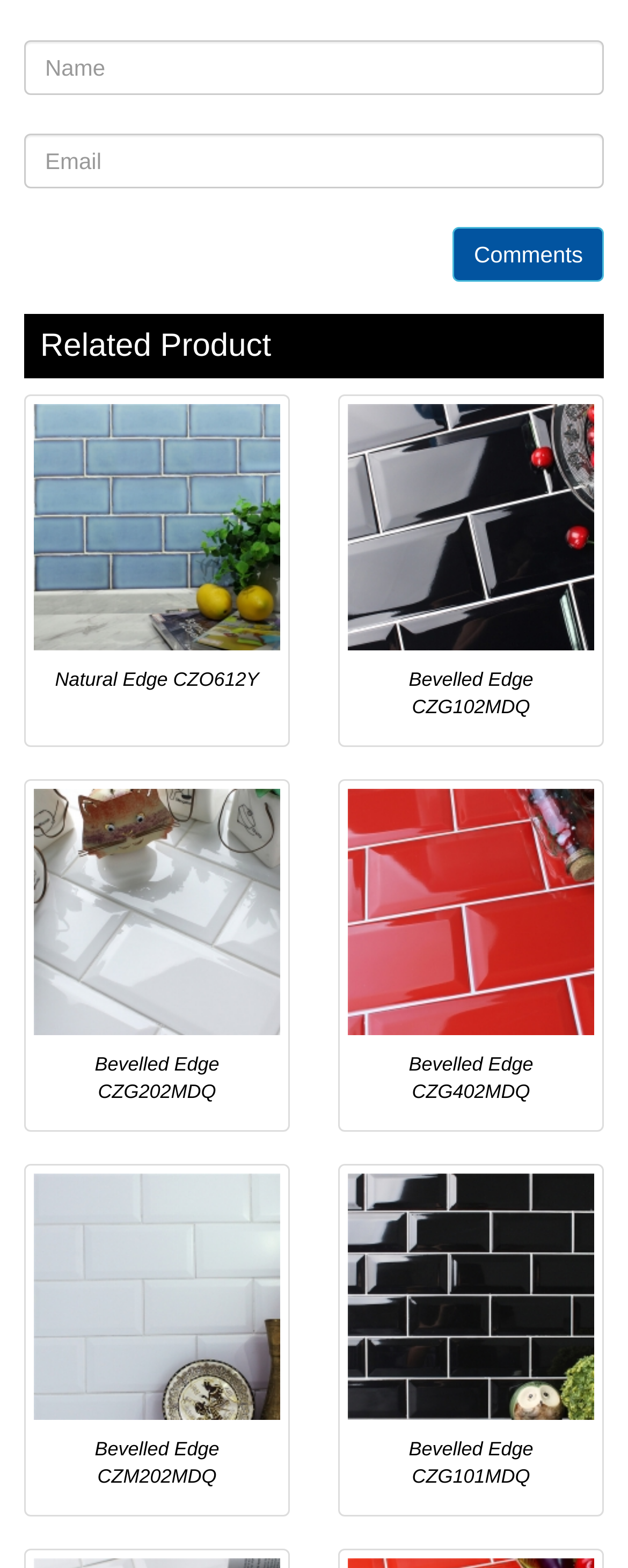Using the description "Bevelled Edge CZG402MDQ", predict the bounding box of the relevant HTML element.

[0.574, 0.67, 0.926, 0.707]